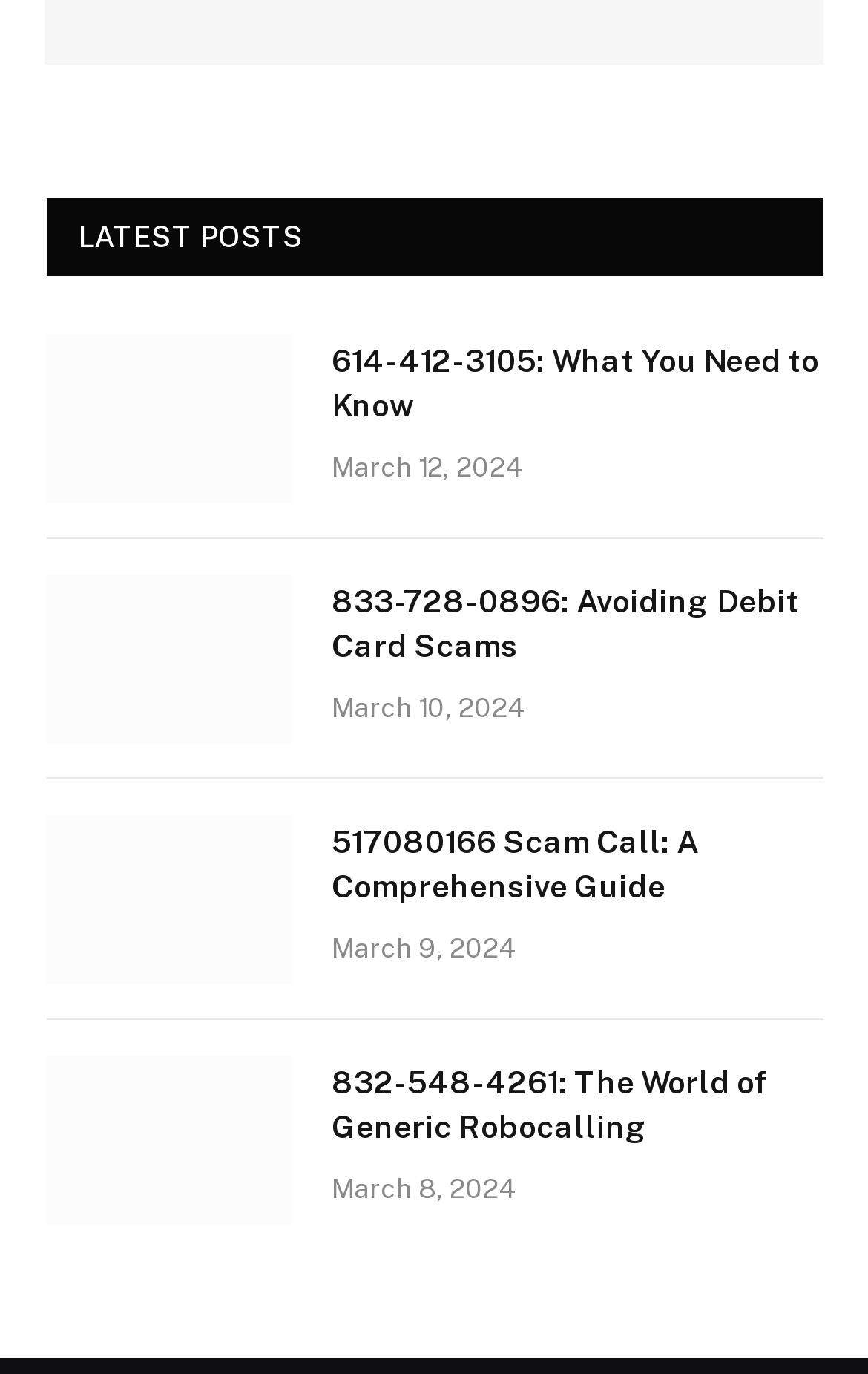Please provide a comprehensive response to the question based on the details in the image: How many links are in the third article?

I looked for the 'link' elements associated with the third 'article' element. There are two 'link' elements, one with the text '517080166' and another with the text '517080166 Scam Call: A Comprehensive Guide'.